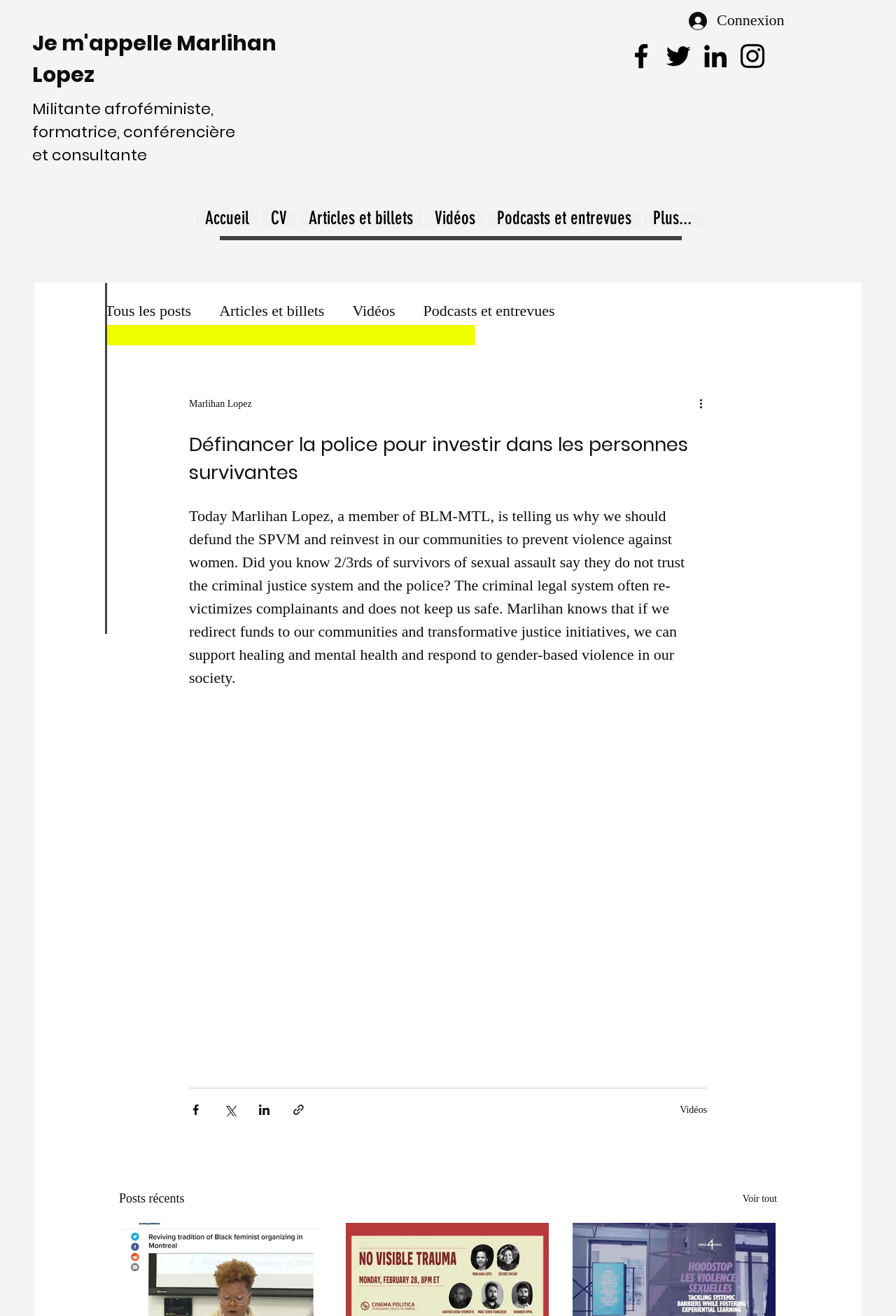What is the purpose of defunding the SPVM? Based on the screenshot, please respond with a single word or phrase.

To prevent violence against women